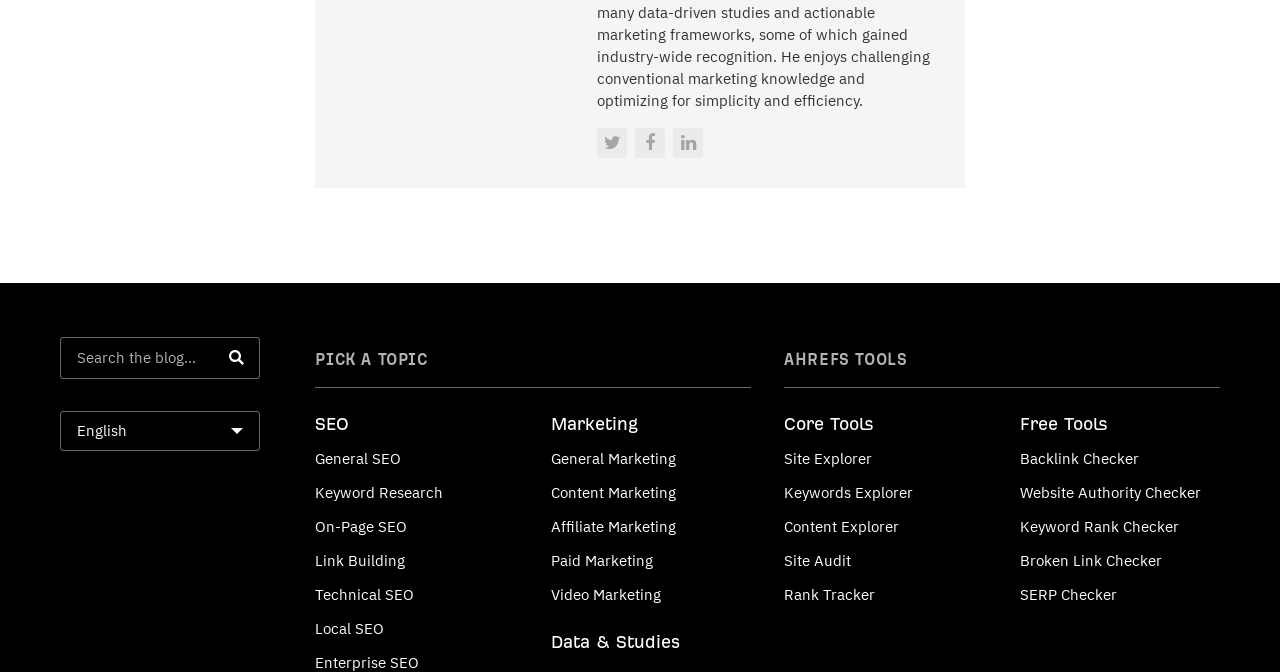Determine the bounding box coordinates for the clickable element required to fulfill the instruction: "Check Backlink Checker". Provide the coordinates as four float numbers between 0 and 1, i.e., [left, top, right, bottom].

[0.797, 0.667, 0.89, 0.696]